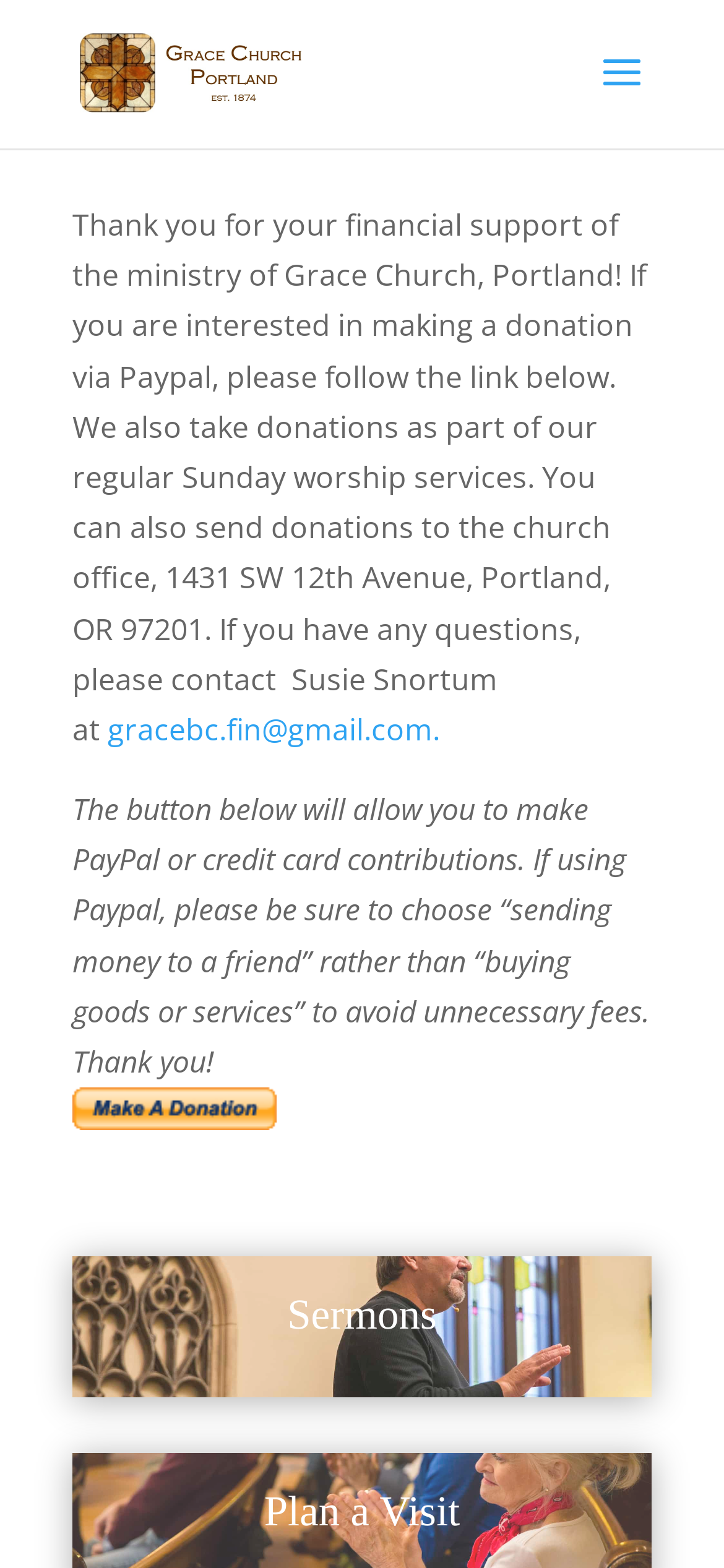Identify the bounding box for the element characterized by the following description: "gracebc.fin@gmail.com.".

[0.149, 0.452, 0.608, 0.478]